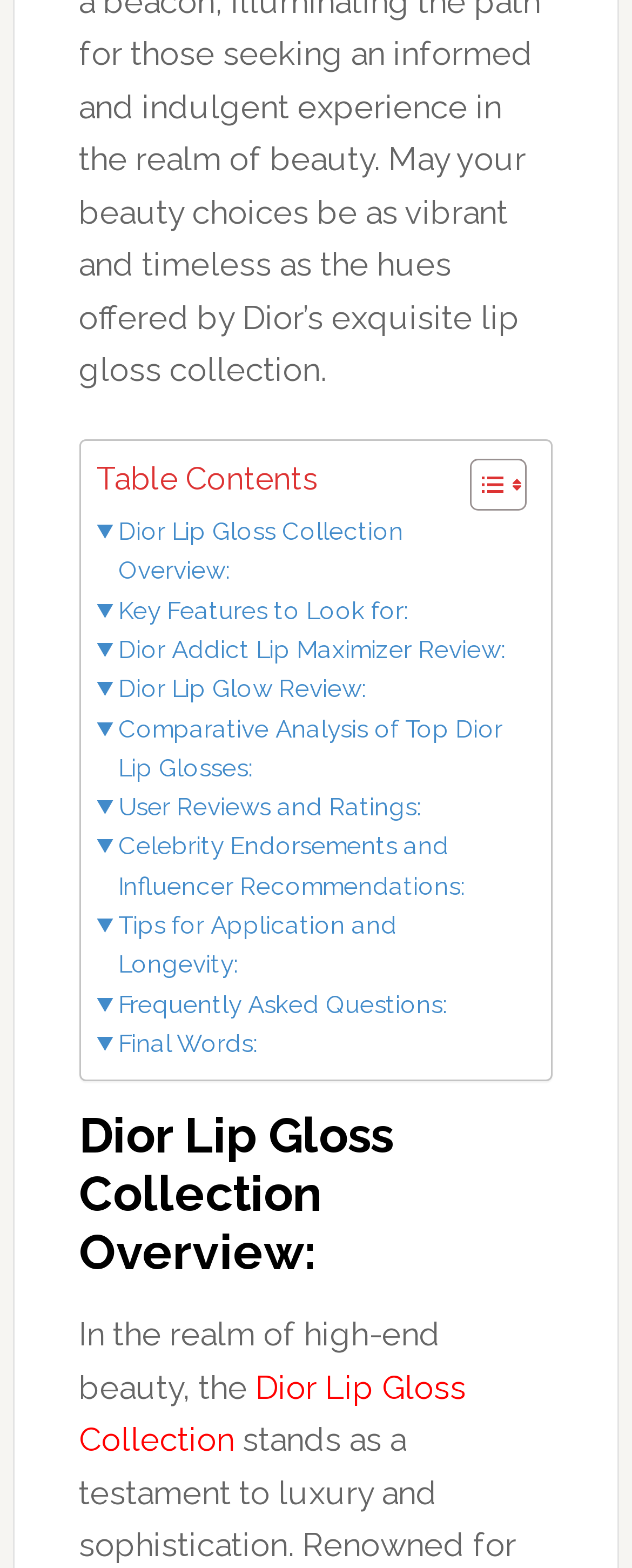Find the bounding box coordinates of the element to click in order to complete this instruction: "Toggle table of contents". The bounding box coordinates must be four float numbers between 0 and 1, denoted as [left, top, right, bottom].

[0.706, 0.291, 0.821, 0.327]